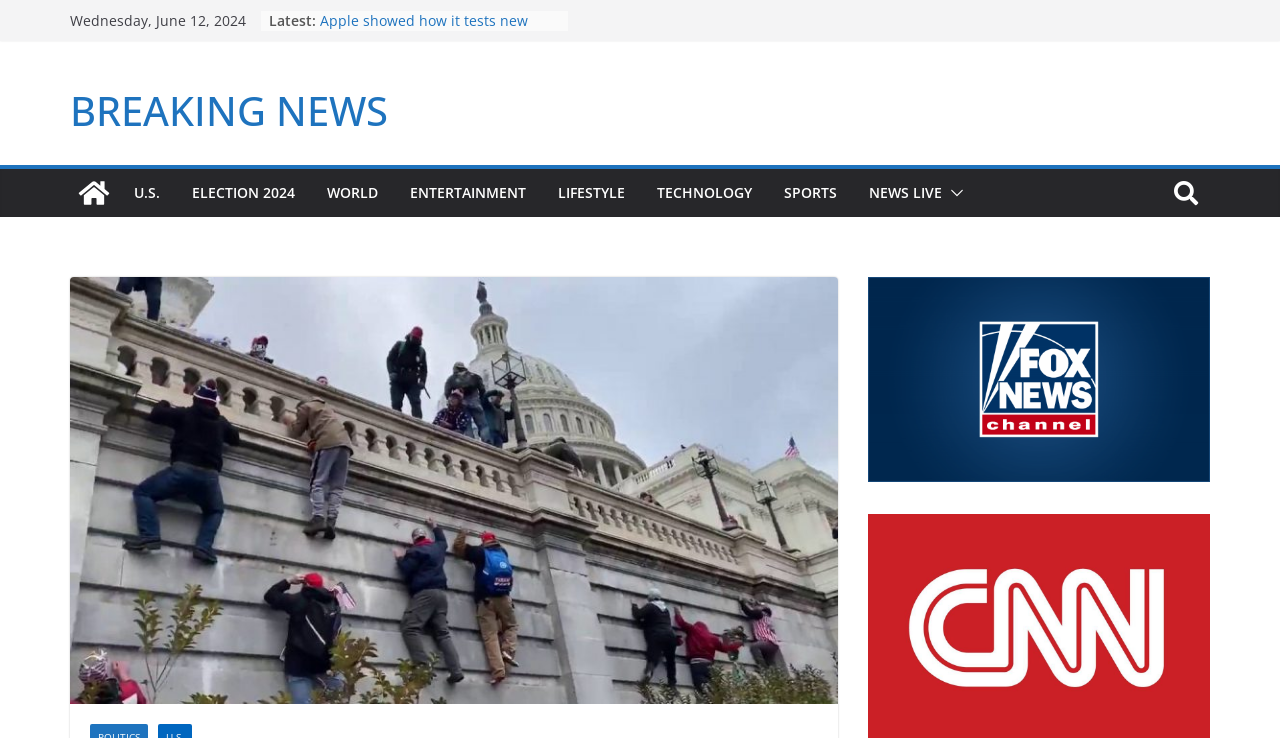Find the bounding box coordinates of the element I should click to carry out the following instruction: "Explore news in the U.S.".

[0.105, 0.243, 0.125, 0.281]